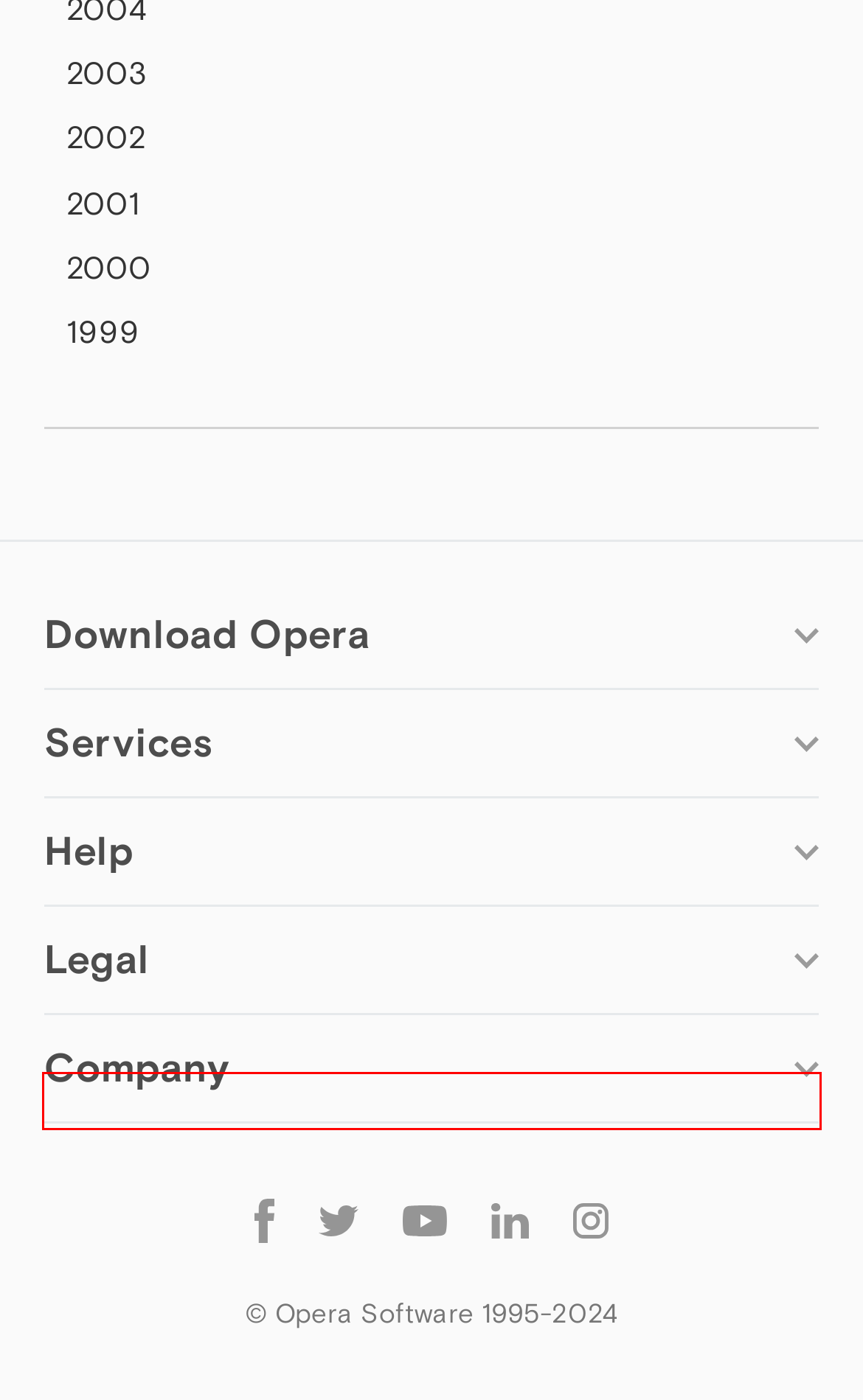You are provided with a screenshot of a webpage that has a red bounding box highlighting a UI element. Choose the most accurate webpage description that matches the new webpage after clicking the highlighted element. Here are your choices:
A. Terms of Service
B. Download more images and videos with the updated Opera Mini for Android - Opera Newsroom
C. 2000 - Opera Newsroom
D. 2002 - Opera Newsroom
E. 1999 - Opera Newsroom
F. 2003 - Opera Newsroom
G. Mobile ad market in Brazil quadruples in one year - Opera Newsroom
H. Beta 1, Opera 5.0 for EPOC Launched - Opera Newsroom

G